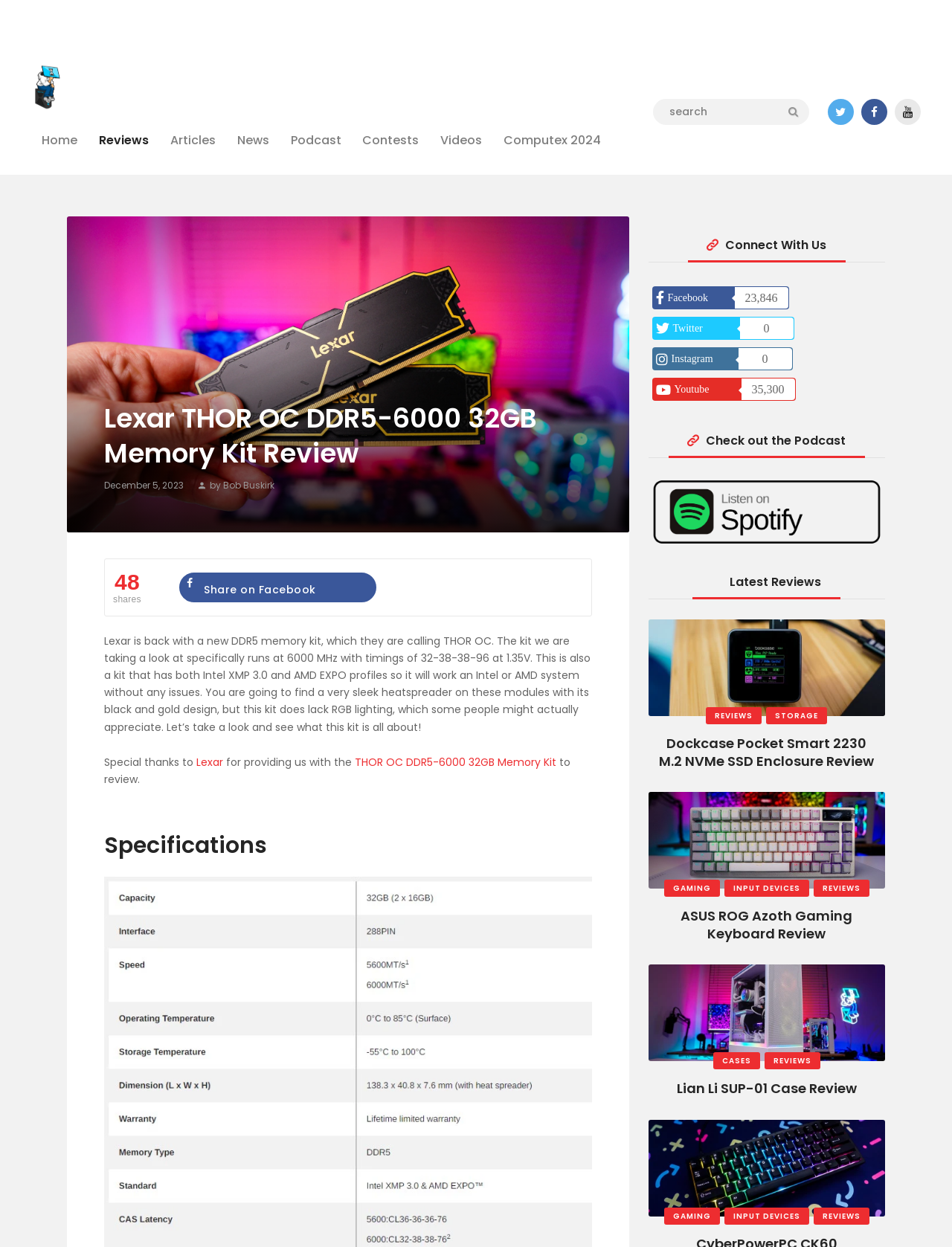What is the type of the product being reviewed in the 'Latest Reviews' section?
Give a one-word or short phrase answer based on the image.

Storage